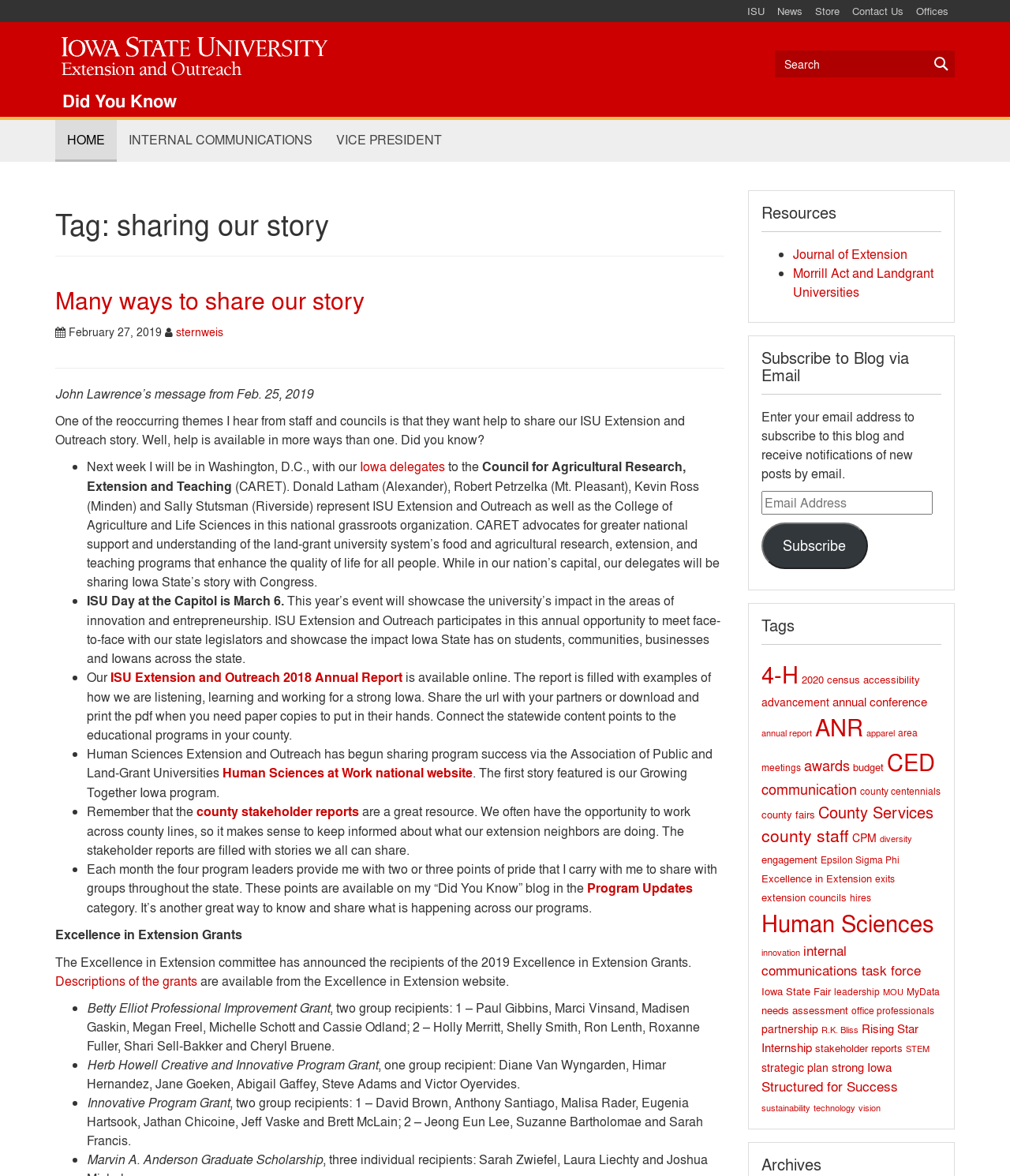What is the purpose of the 'Did You Know' blog?
Analyze the screenshot and provide a detailed answer to the question.

The webpage suggests that the 'Did You Know' blog is a platform for sharing the story of Iowa State University Extension and Outreach, with the author, John Lawrence, mentioning that he wants to help staff and councils share their story.